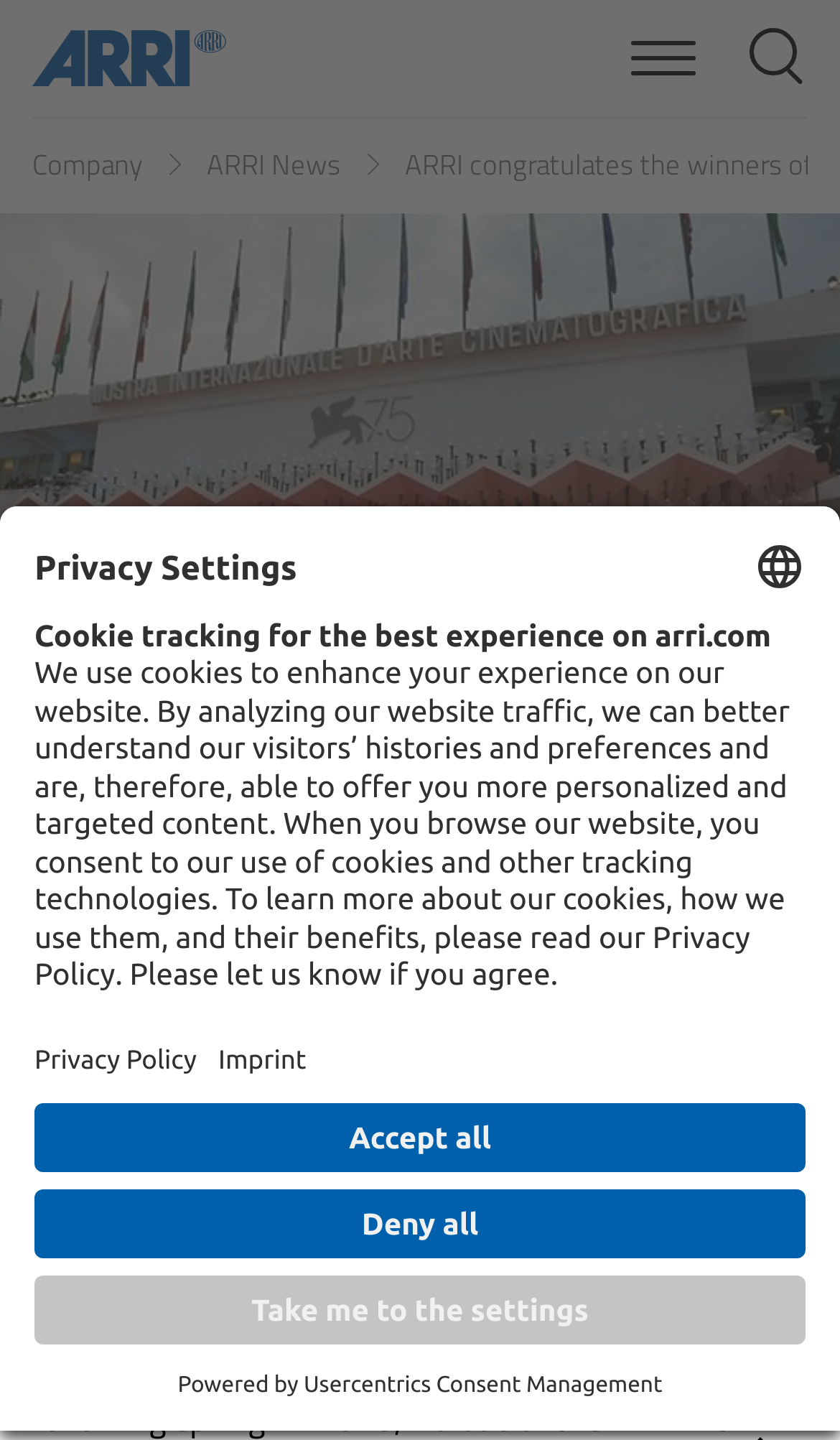Please identify the coordinates of the bounding box that should be clicked to fulfill this instruction: "Open Privacy settings".

[0.0, 0.892, 0.113, 0.958]